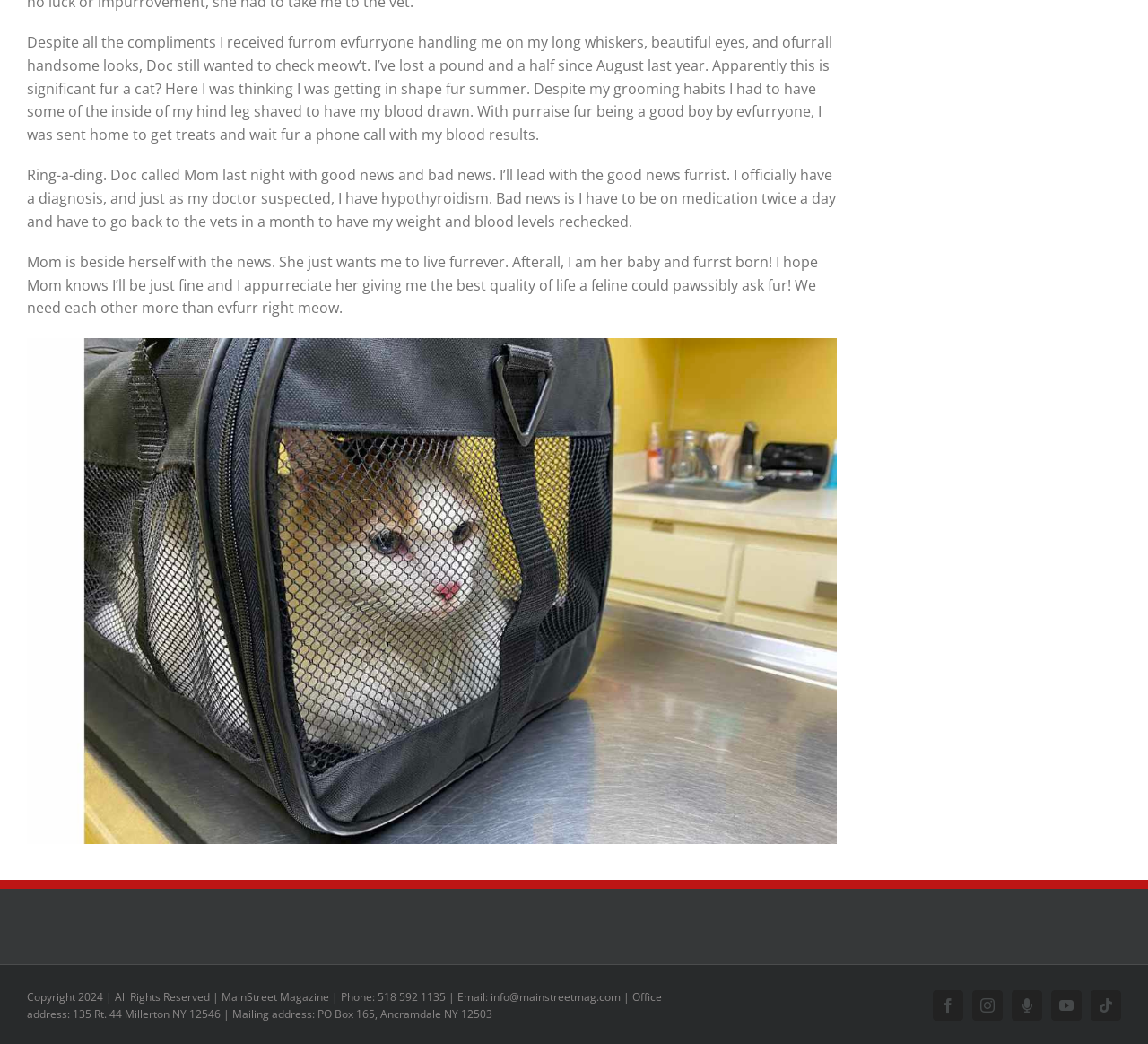What is the diagnosis of the cat?
Can you provide a detailed and comprehensive answer to the question?

The diagnosis is mentioned in the second paragraph of the text, where it says 'I officially have a diagnosis, and just as my doctor suspected, I have hypothyroidism.'